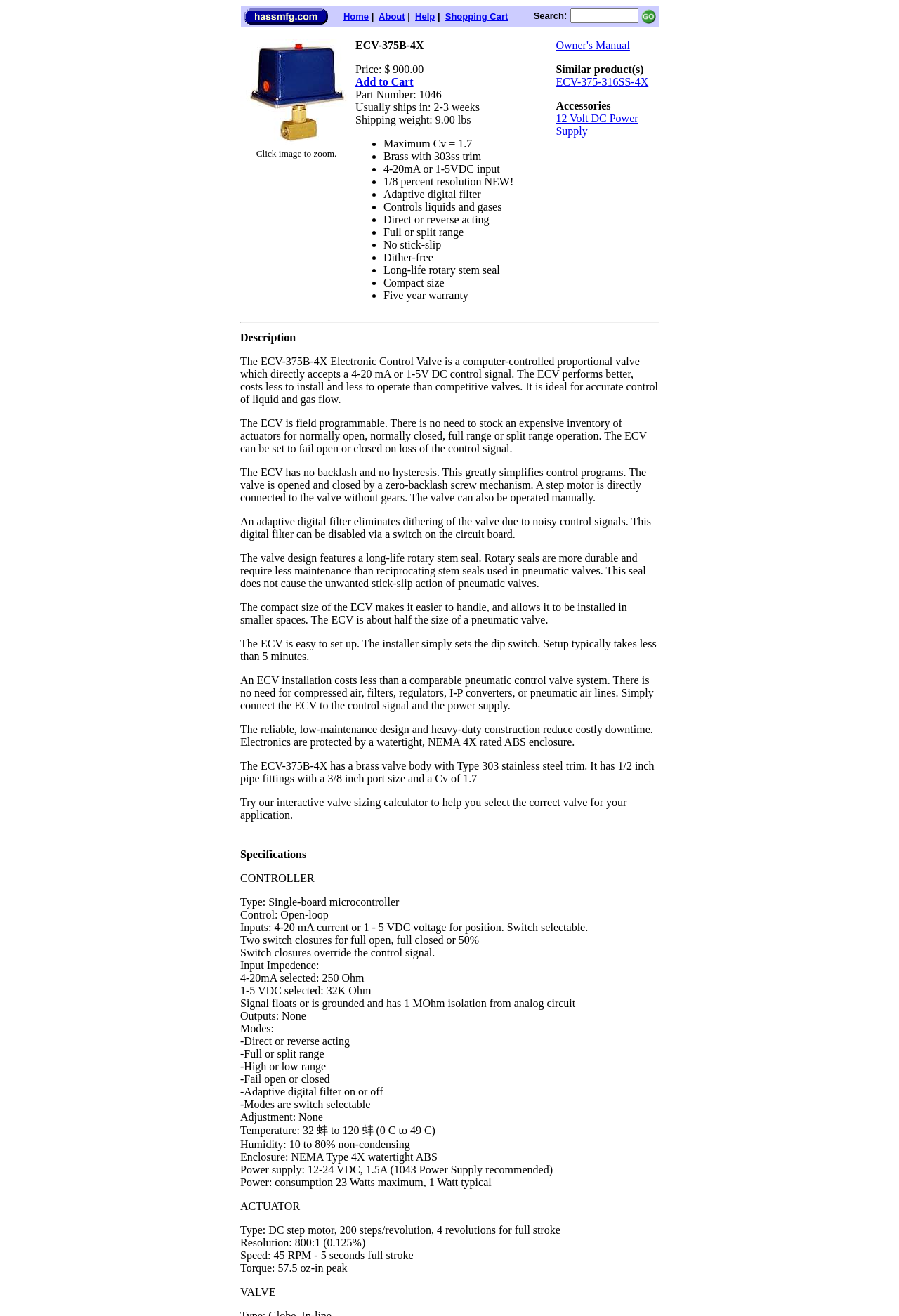Please determine the bounding box coordinates of the element's region to click for the following instruction: "Go to home page".

[0.382, 0.008, 0.41, 0.016]